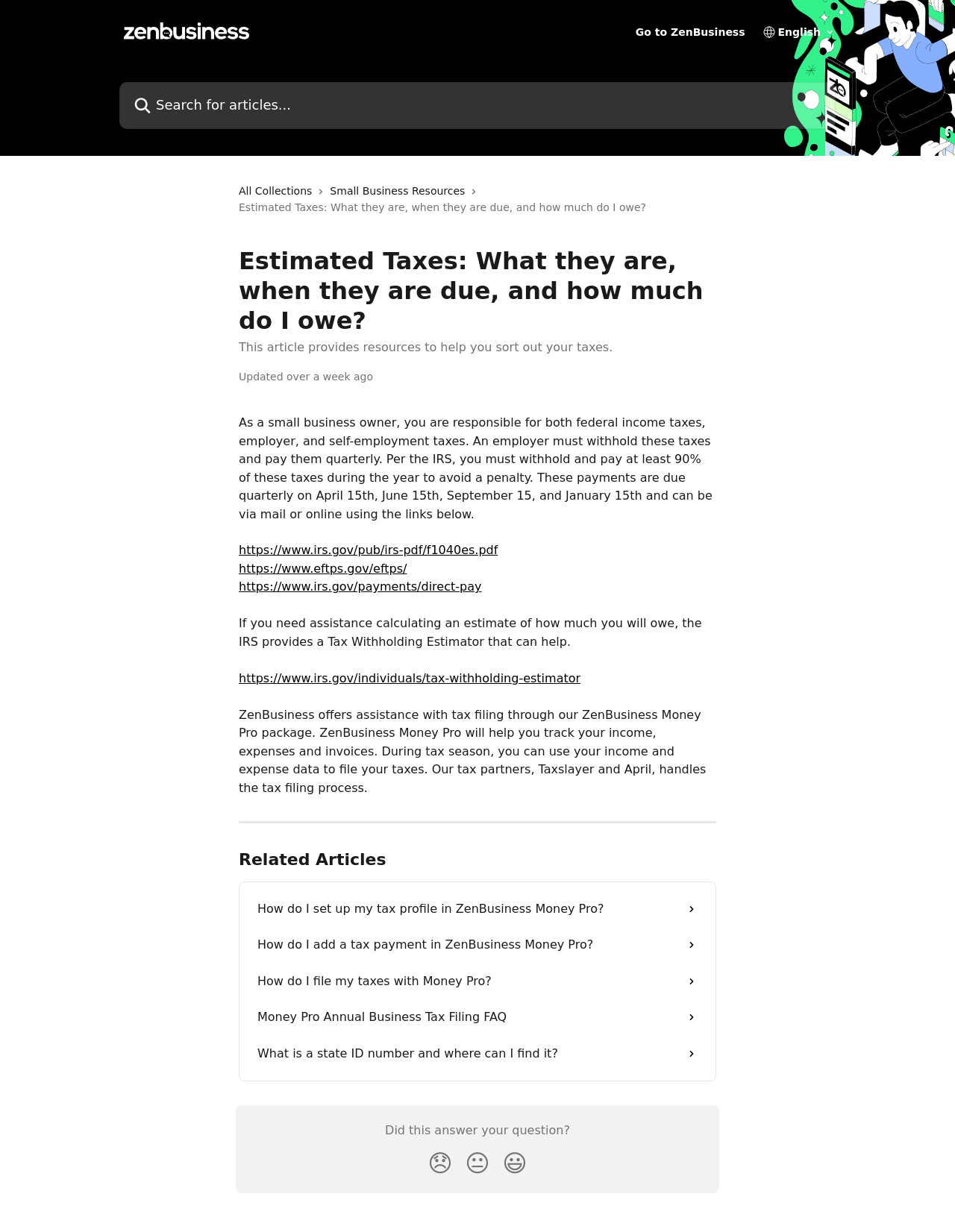What are the due dates for quarterly tax payments?
Look at the image and provide a short answer using one word or a phrase.

April 15th, June 15th, September 15, and January 15th